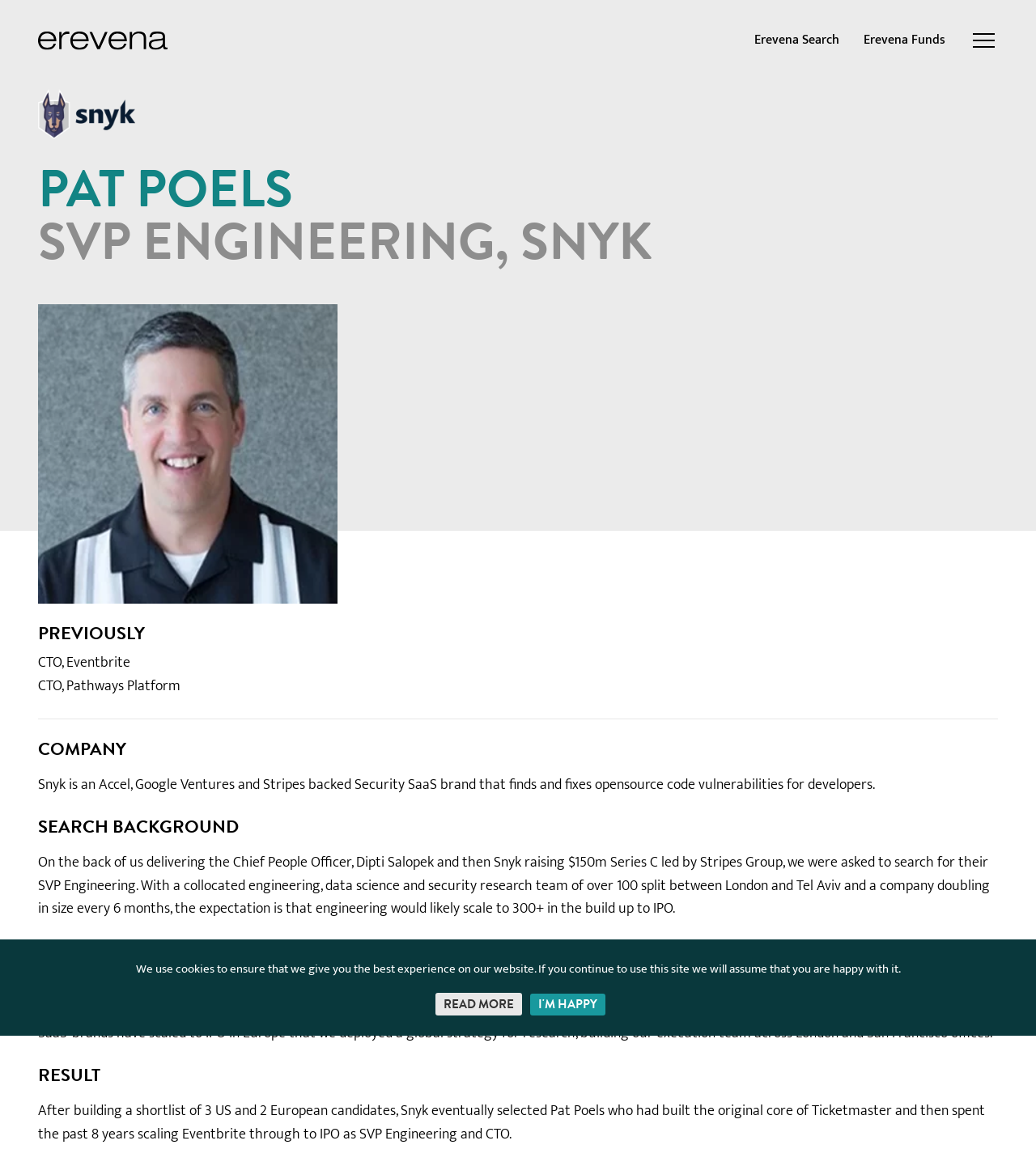What is the name of the company that Pat Poels joined as SVP Engineering?
Please respond to the question with a detailed and thorough explanation.

I found this information by looking at the heading 'PAT POELS SVP ENGINEERING, SNYK' which indicates that Pat Poels joined Snyk as SVP Engineering.